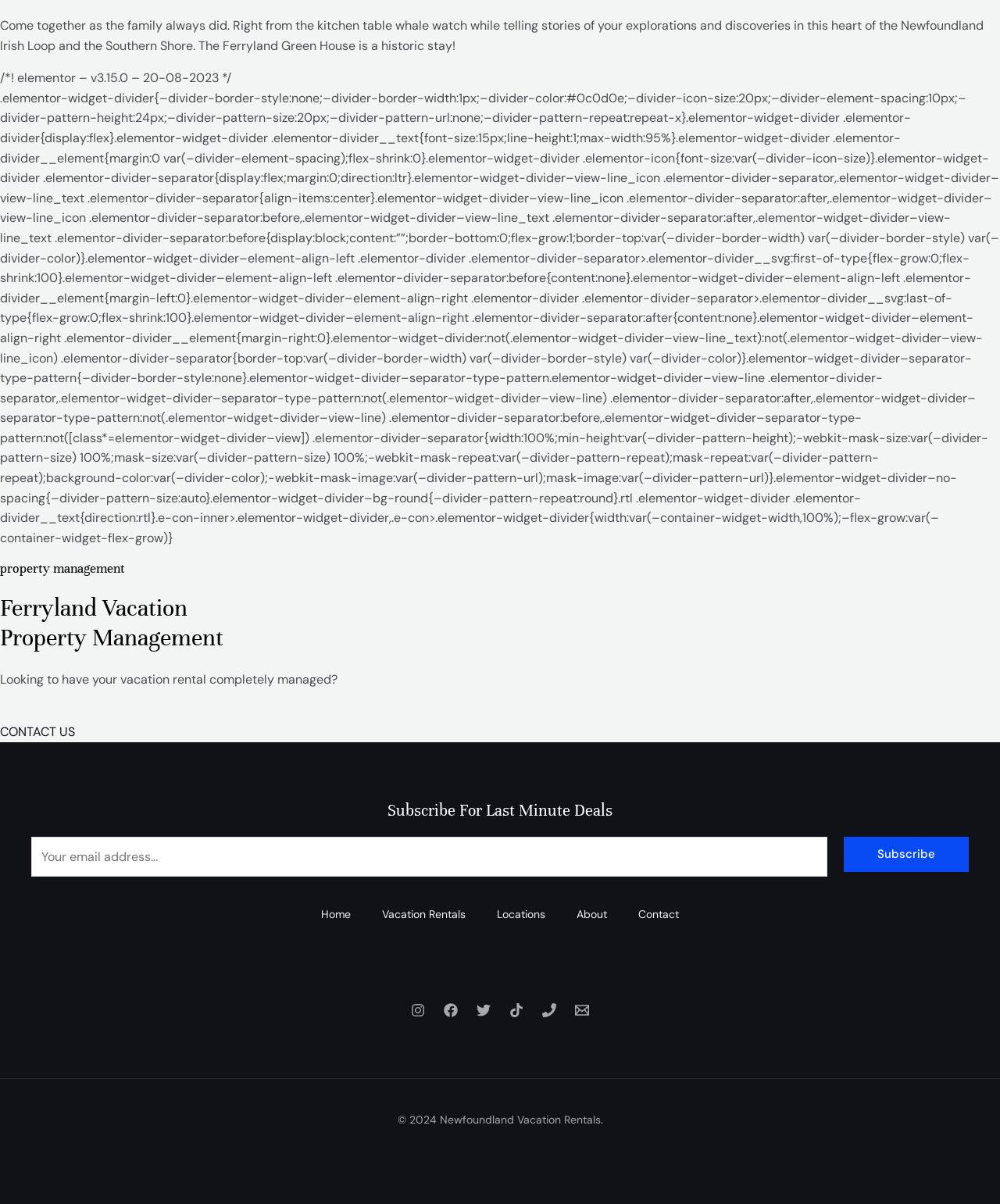Provide a short, one-word or phrase answer to the question below:
What can be subscribed for in the footer section?

Last Minute Deals